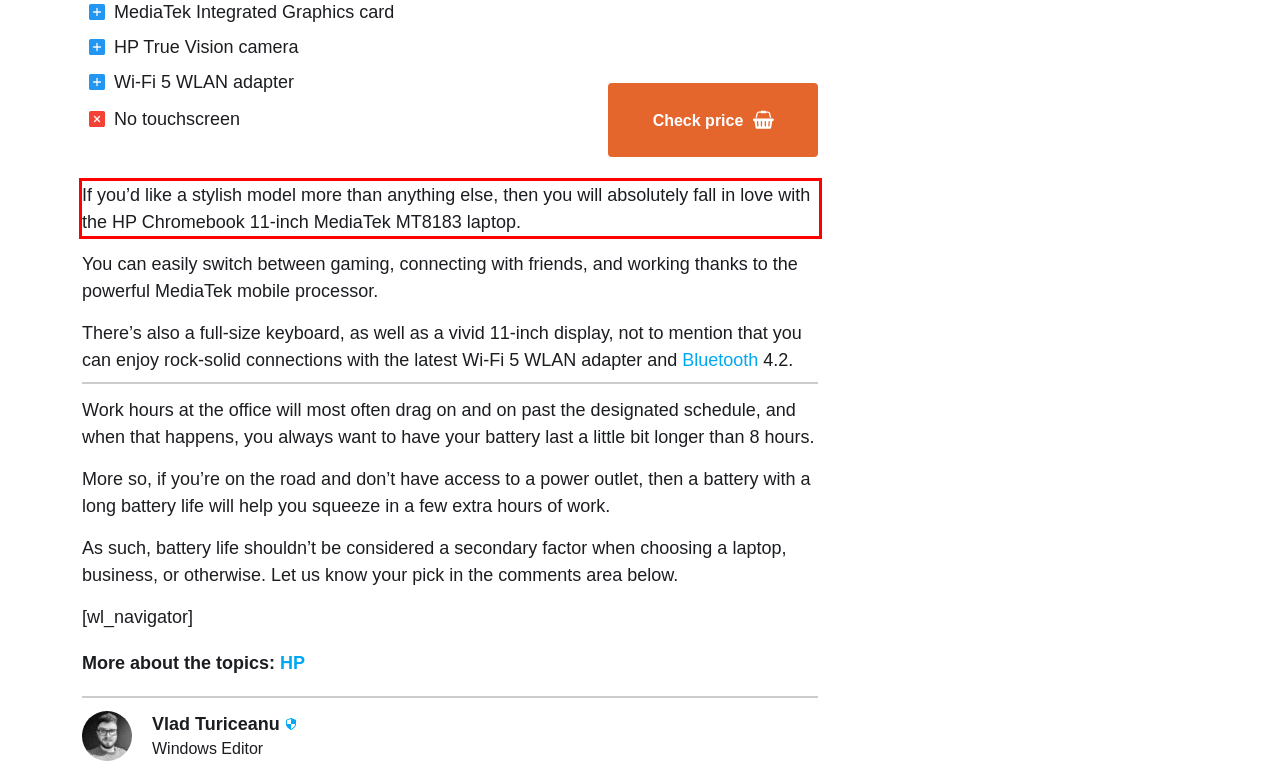You have a screenshot of a webpage where a UI element is enclosed in a red rectangle. Perform OCR to capture the text inside this red rectangle.

If you’d like a stylish model more than anything else, then you will absolutely fall in love with the HP Chromebook 11-inch MediaTek MT8183 laptop.